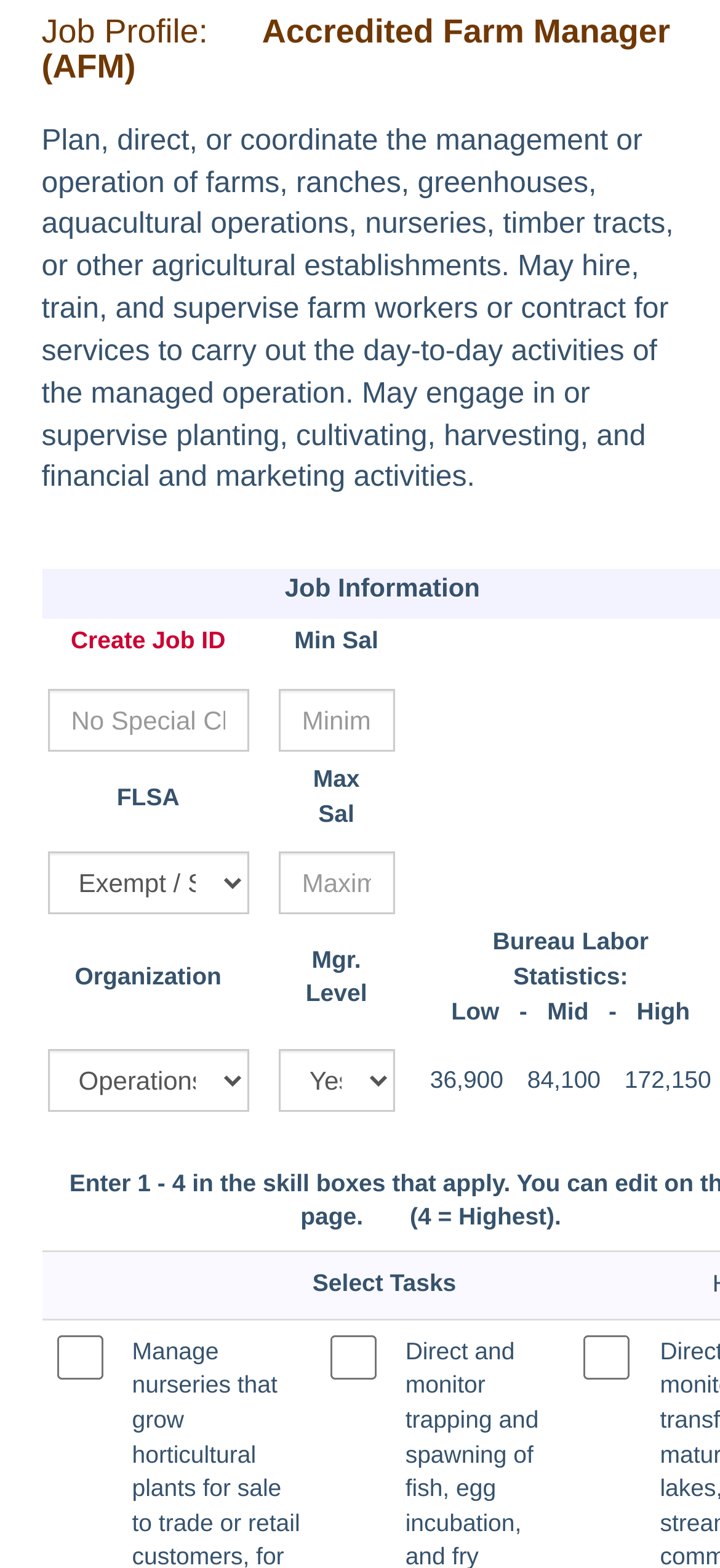Mark the bounding box of the element that matches the following description: "name="job_lt[1]"".

[0.078, 0.851, 0.142, 0.88]